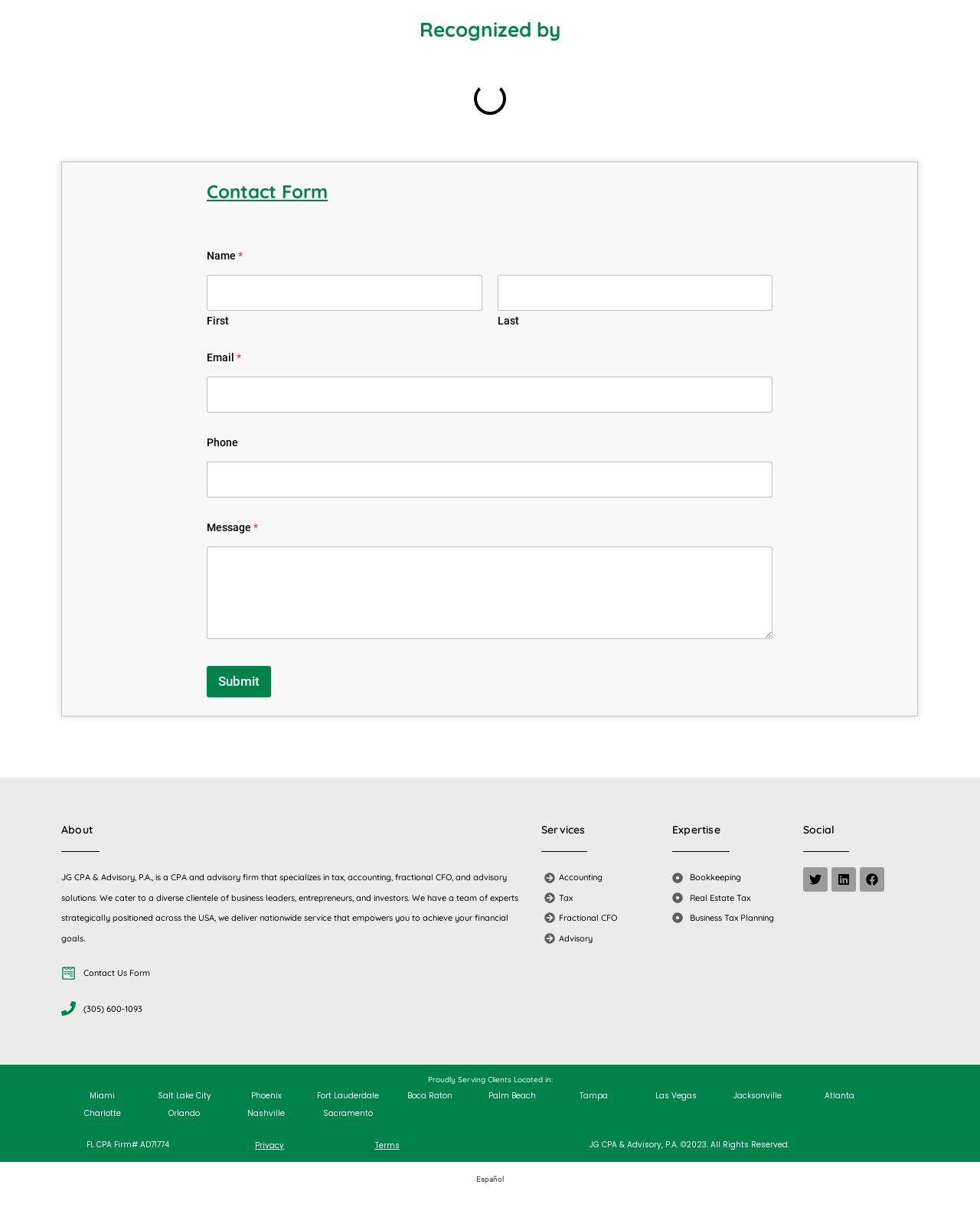Show the bounding box coordinates for the HTML element described as: "Boca Raton".

[0.416, 0.896, 0.462, 0.905]